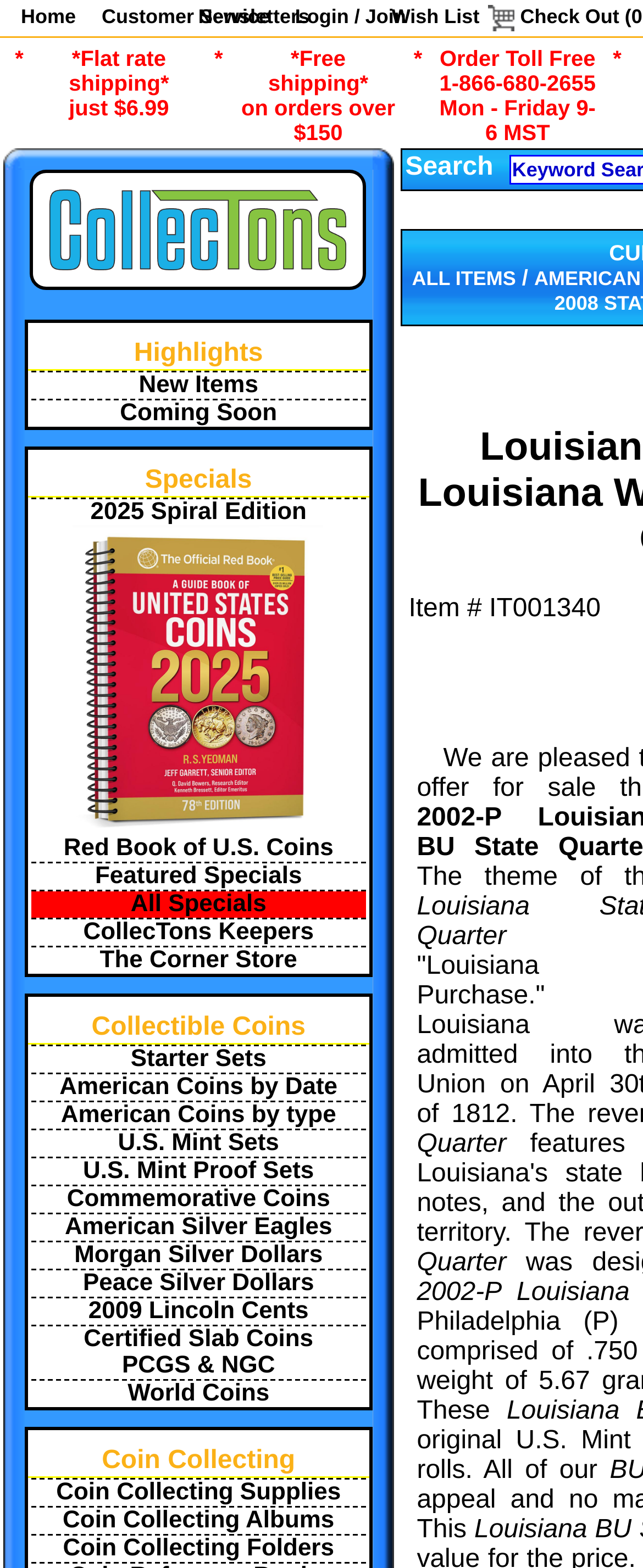Please identify the bounding box coordinates of the area that needs to be clicked to follow this instruction: "Browse New Items".

[0.049, 0.236, 0.569, 0.254]